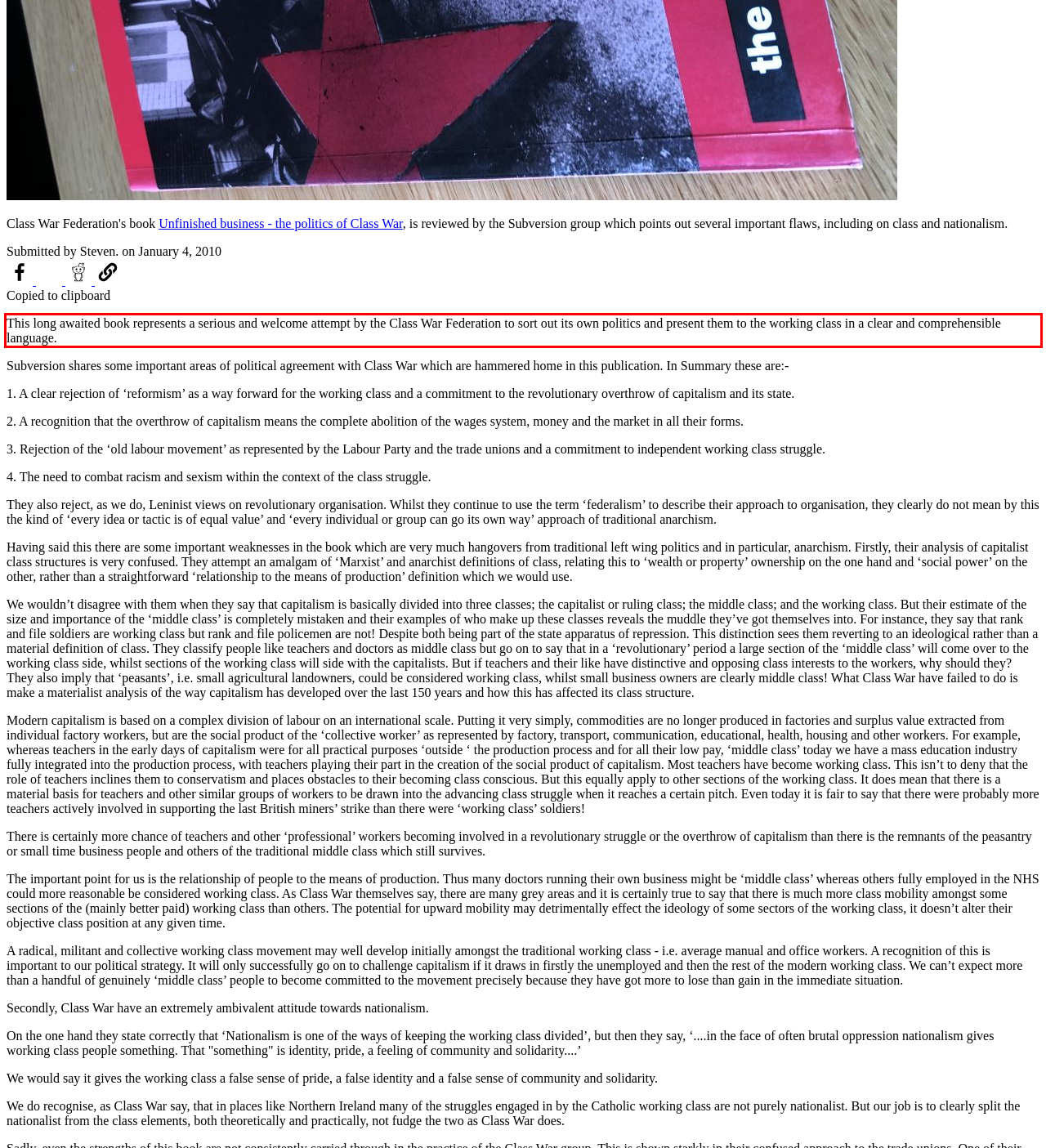Analyze the webpage screenshot and use OCR to recognize the text content in the red bounding box.

This long awaited book represents a serious and welcome attempt by the Class War Federation to sort out its own politics and present them to the working class in a clear and comprehensible language.